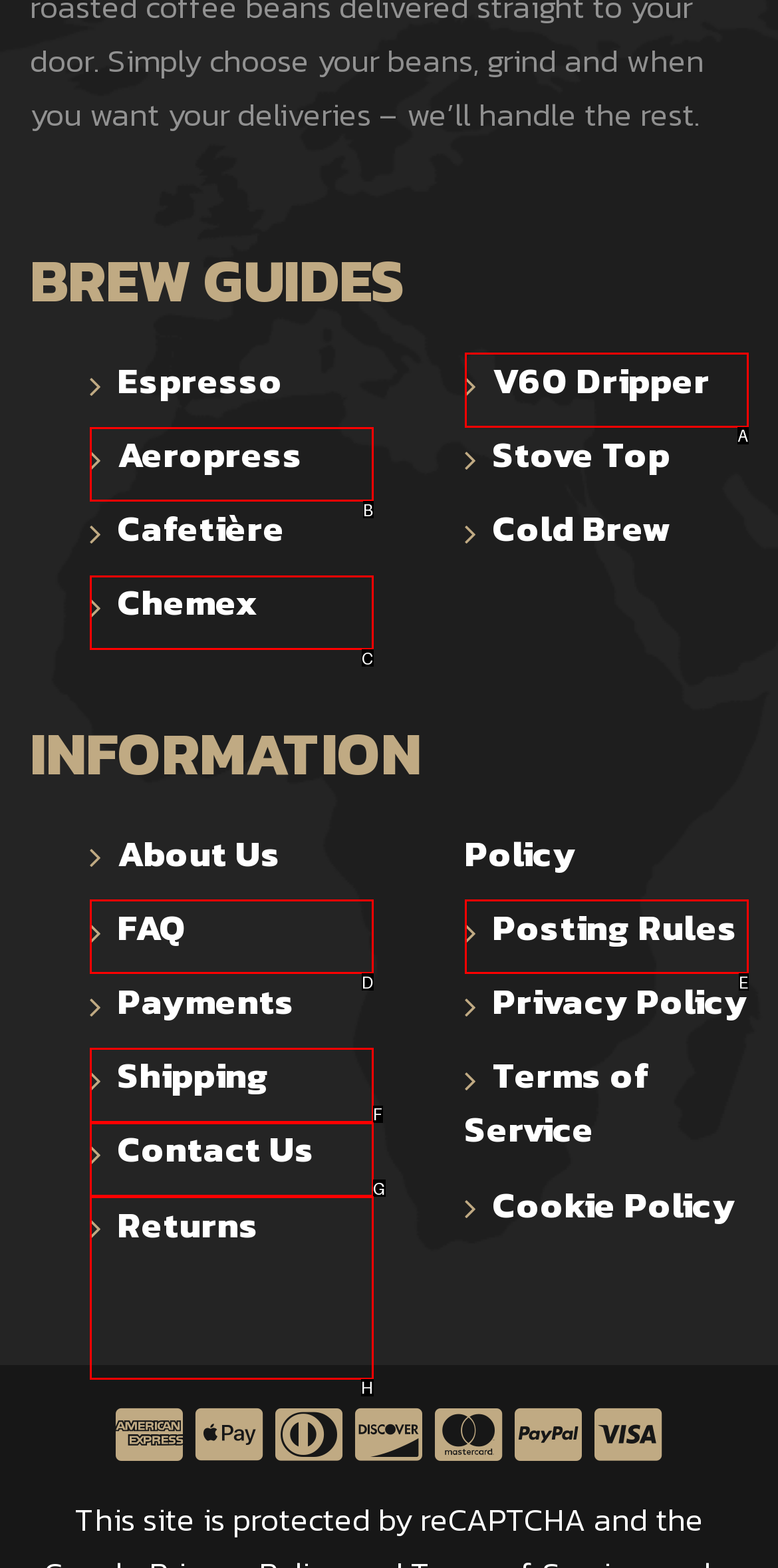Identify which HTML element matches the description: V60 Dripper
Provide your answer in the form of the letter of the correct option from the listed choices.

A